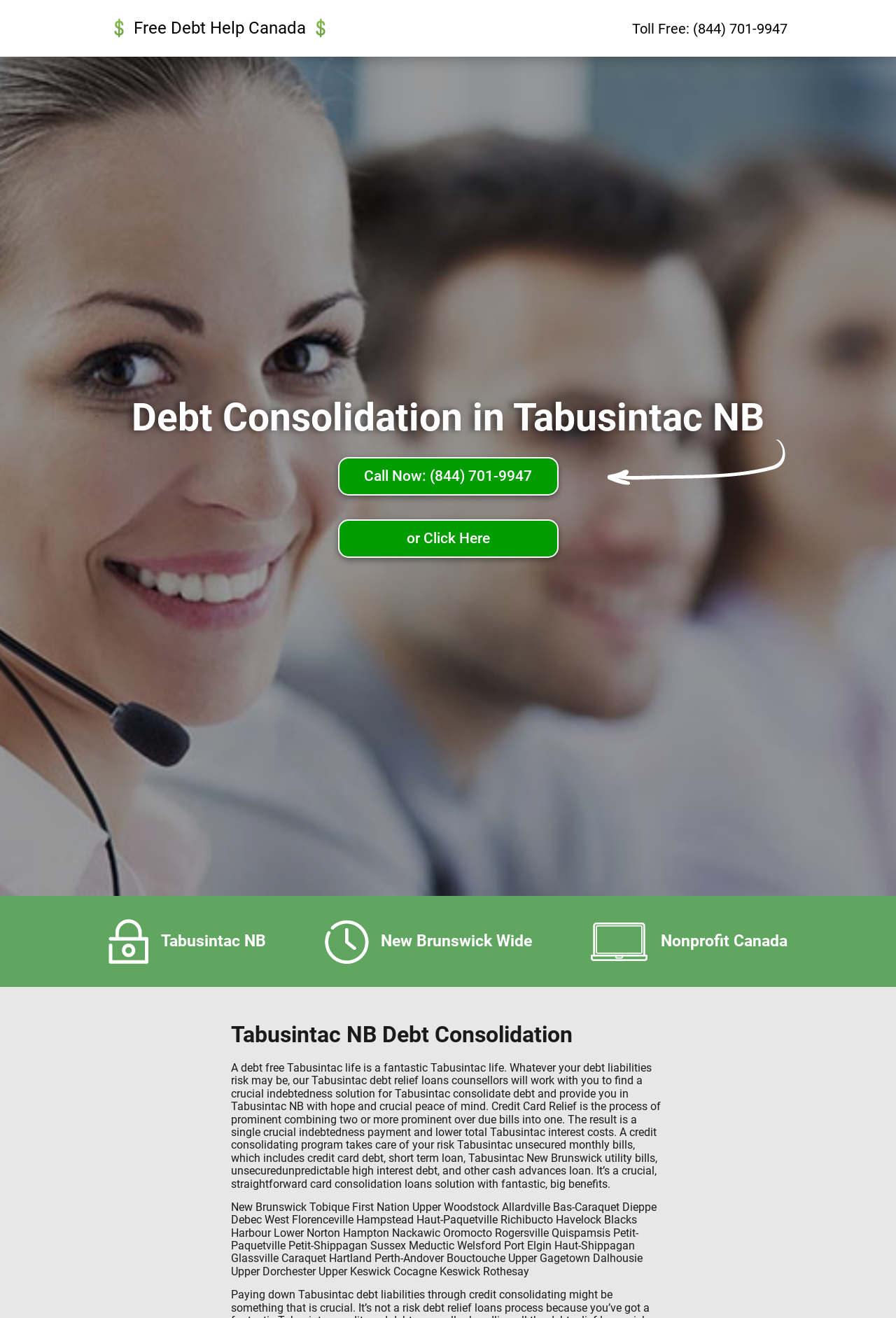Please specify the bounding box coordinates of the clickable section necessary to execute the following command: "Get debt relief loans counselling".

[0.377, 0.347, 0.623, 0.376]